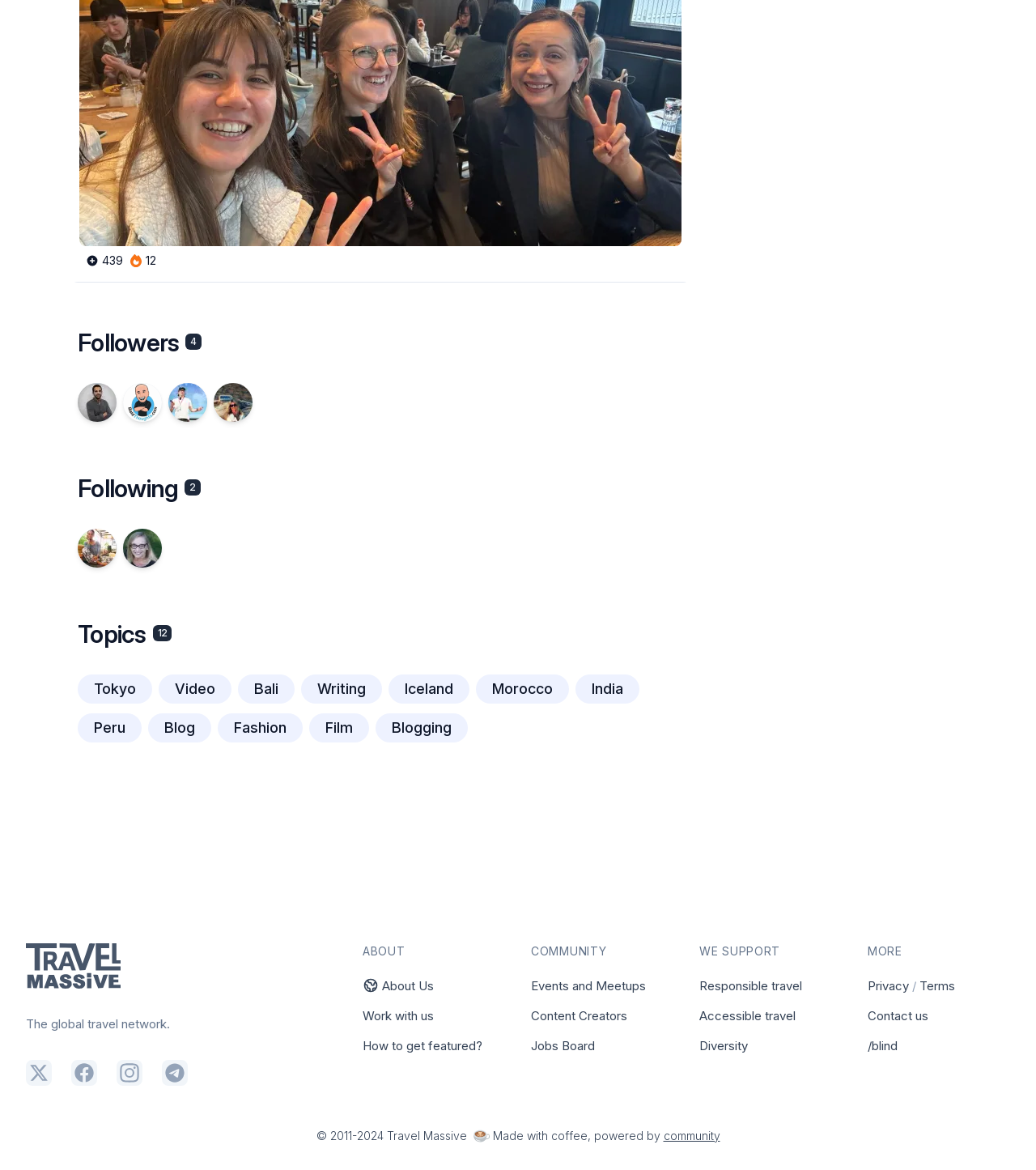What is the year the copyright started?
Using the image, provide a concise answer in one word or a short phrase.

2011